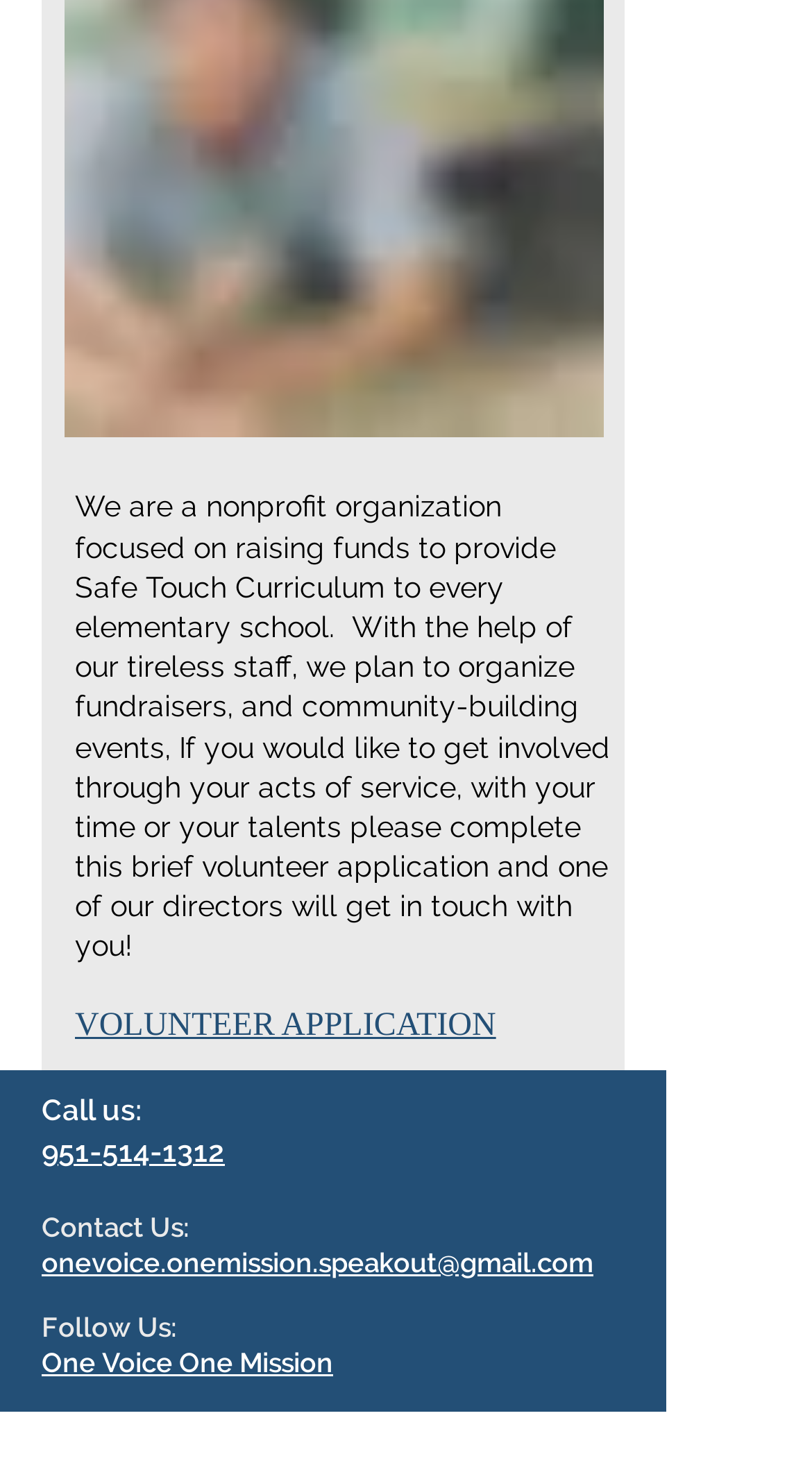What social media platform is available?
Look at the image and respond with a one-word or short phrase answer.

Facebook